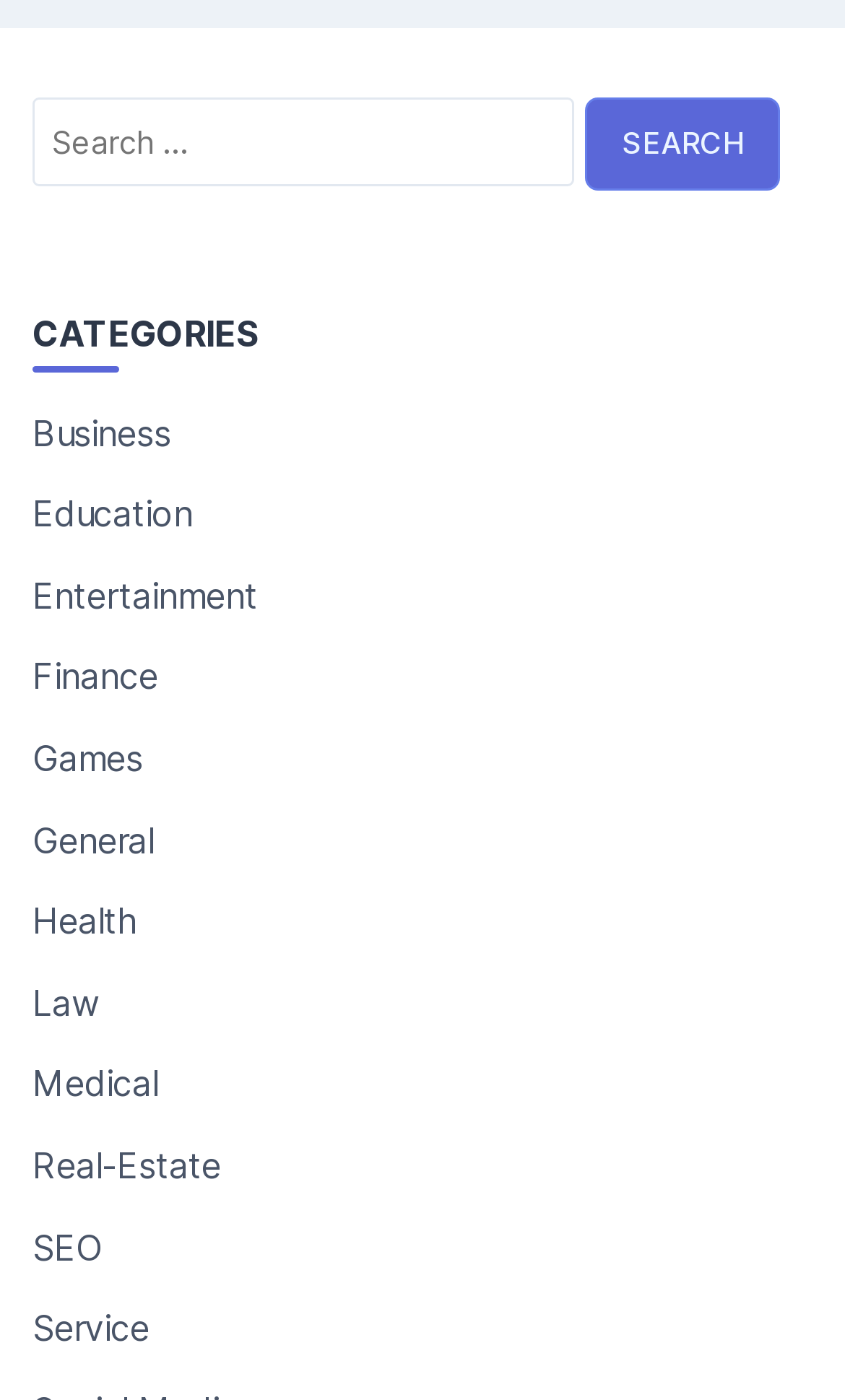Answer briefly with one word or phrase:
What is the first category listed?

Business